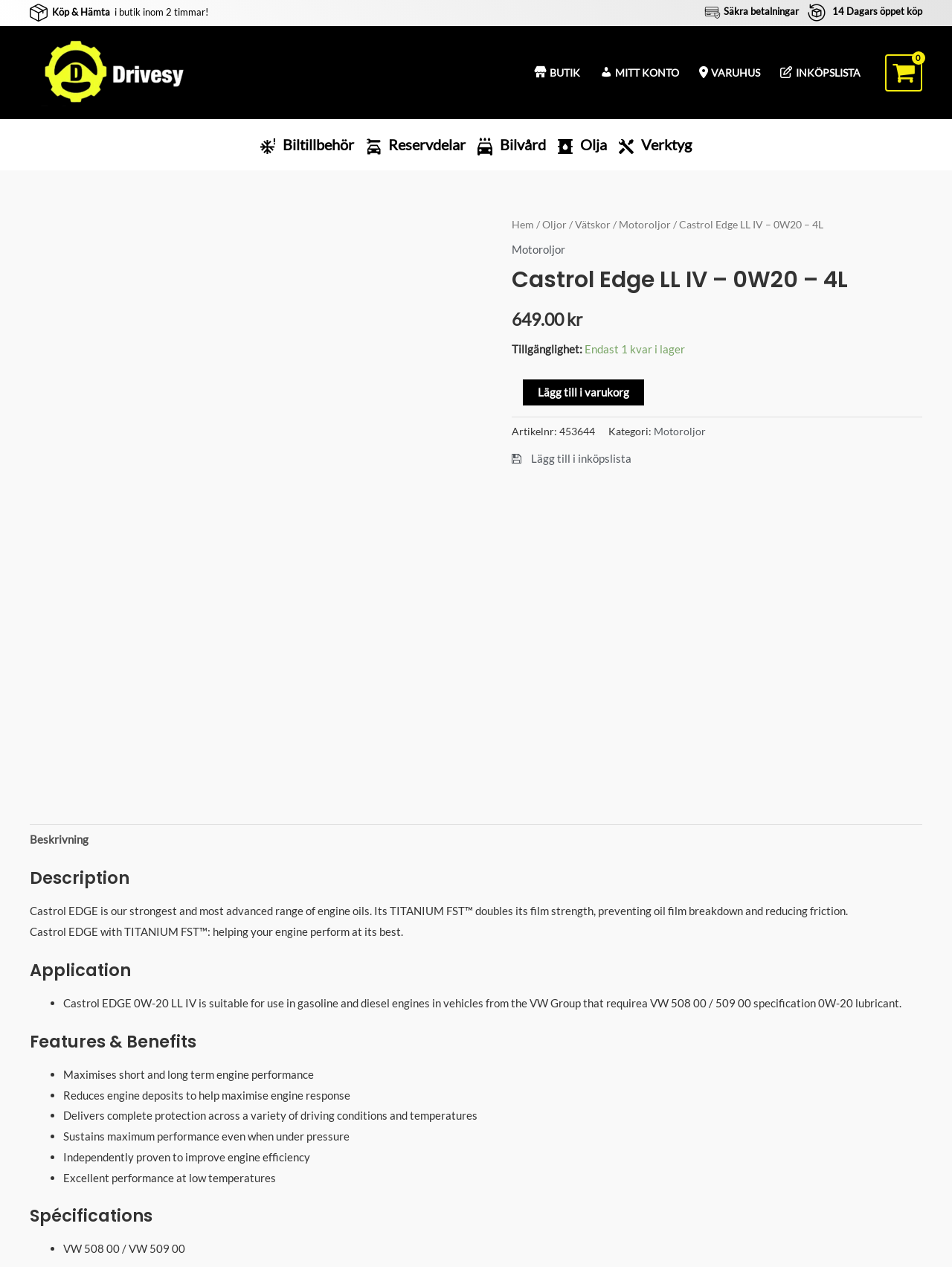Locate the bounding box coordinates of the segment that needs to be clicked to meet this instruction: "Add to shopping cart".

[0.549, 0.299, 0.677, 0.32]